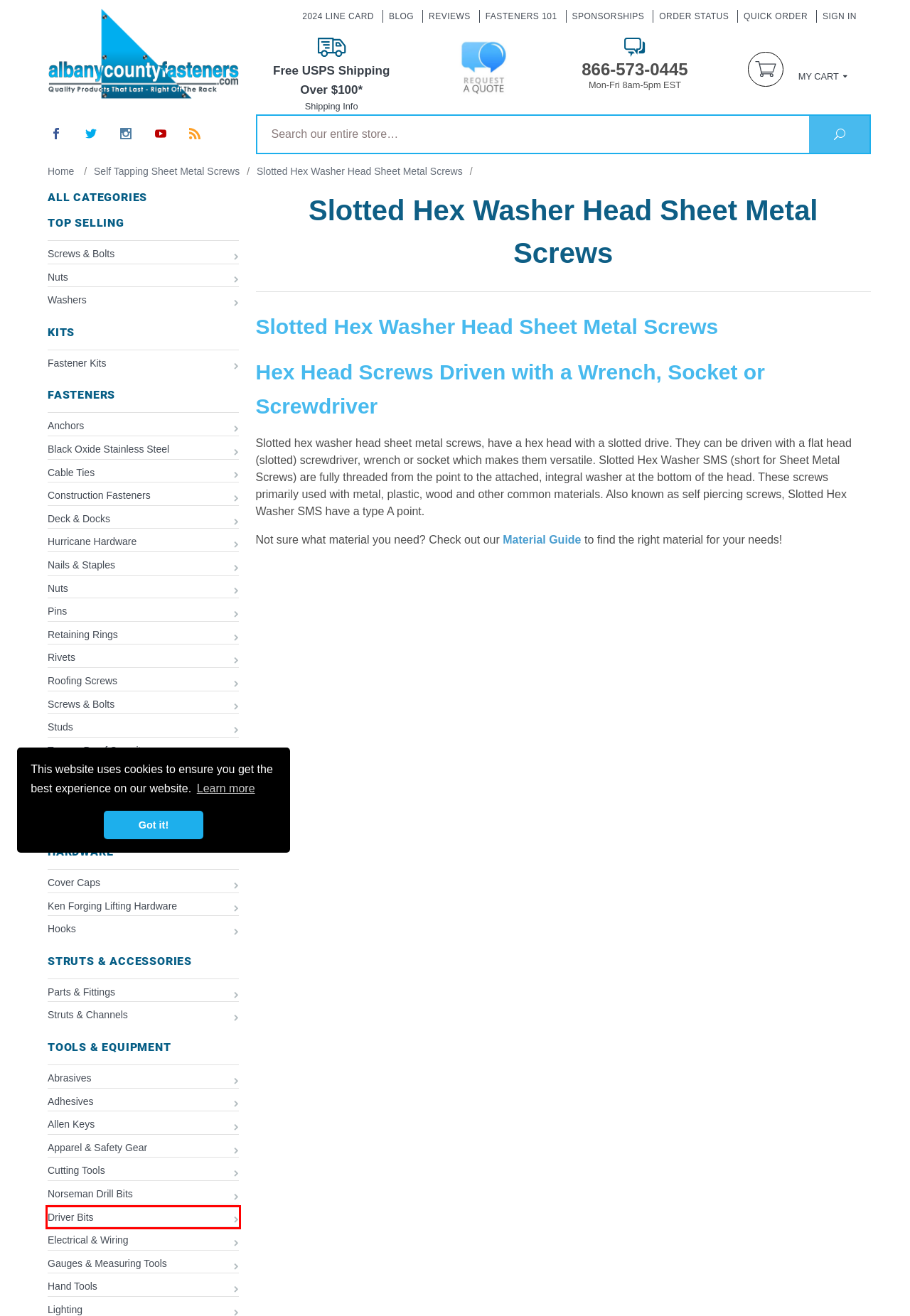Analyze the screenshot of a webpage featuring a red rectangle around an element. Pick the description that best fits the new webpage after interacting with the element inside the red bounding box. Here are the candidates:
A. Albany County Fasteners | Reviews
B. Electrical & Wiring
C. Lifting Hardware
D. Metal Roofing Screws
E. Adhesives
F. Cutting Tools
G. Driver Bits
H. Hand Tools

G